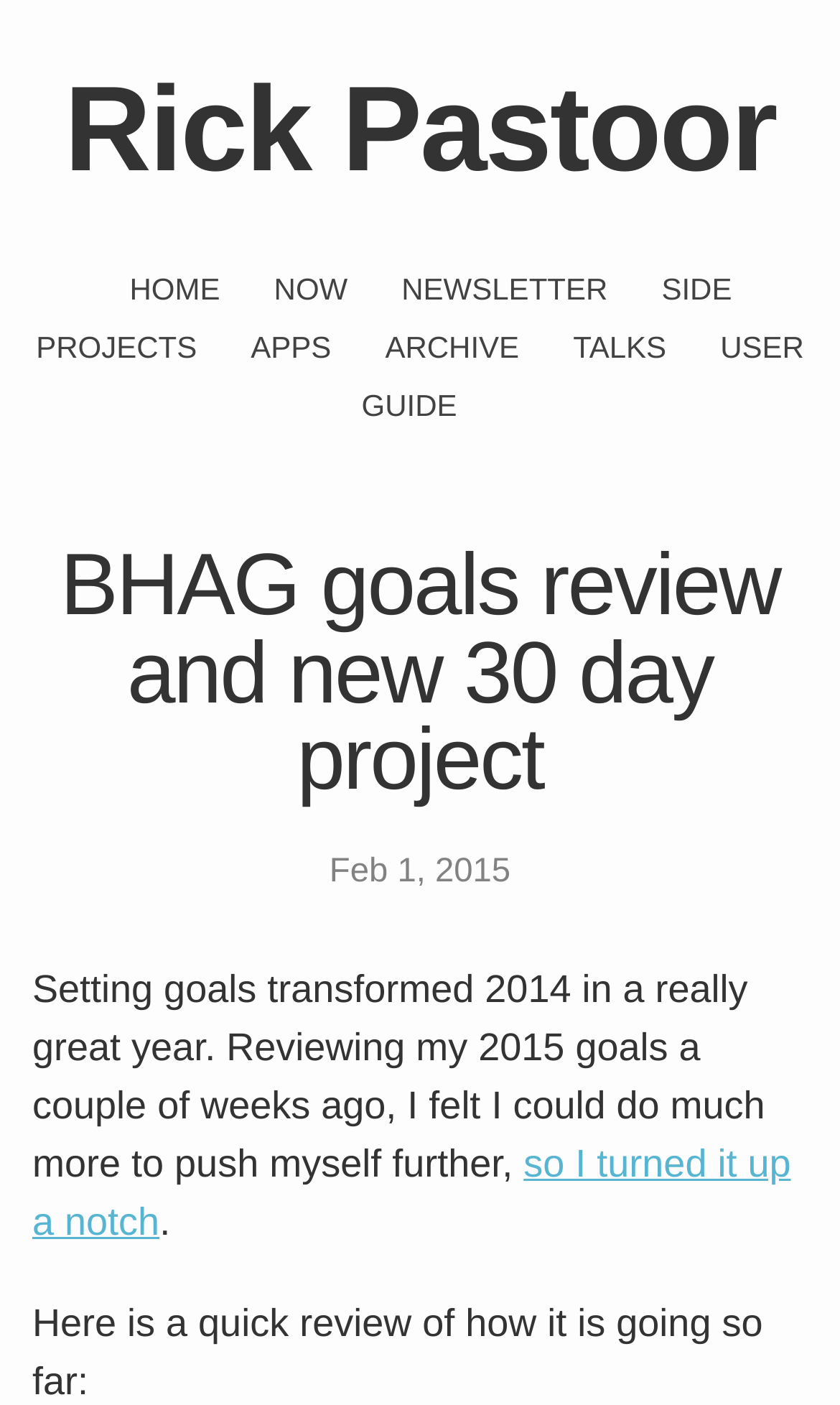Pinpoint the bounding box coordinates for the area that should be clicked to perform the following instruction: "go to homepage".

[0.154, 0.193, 0.262, 0.218]